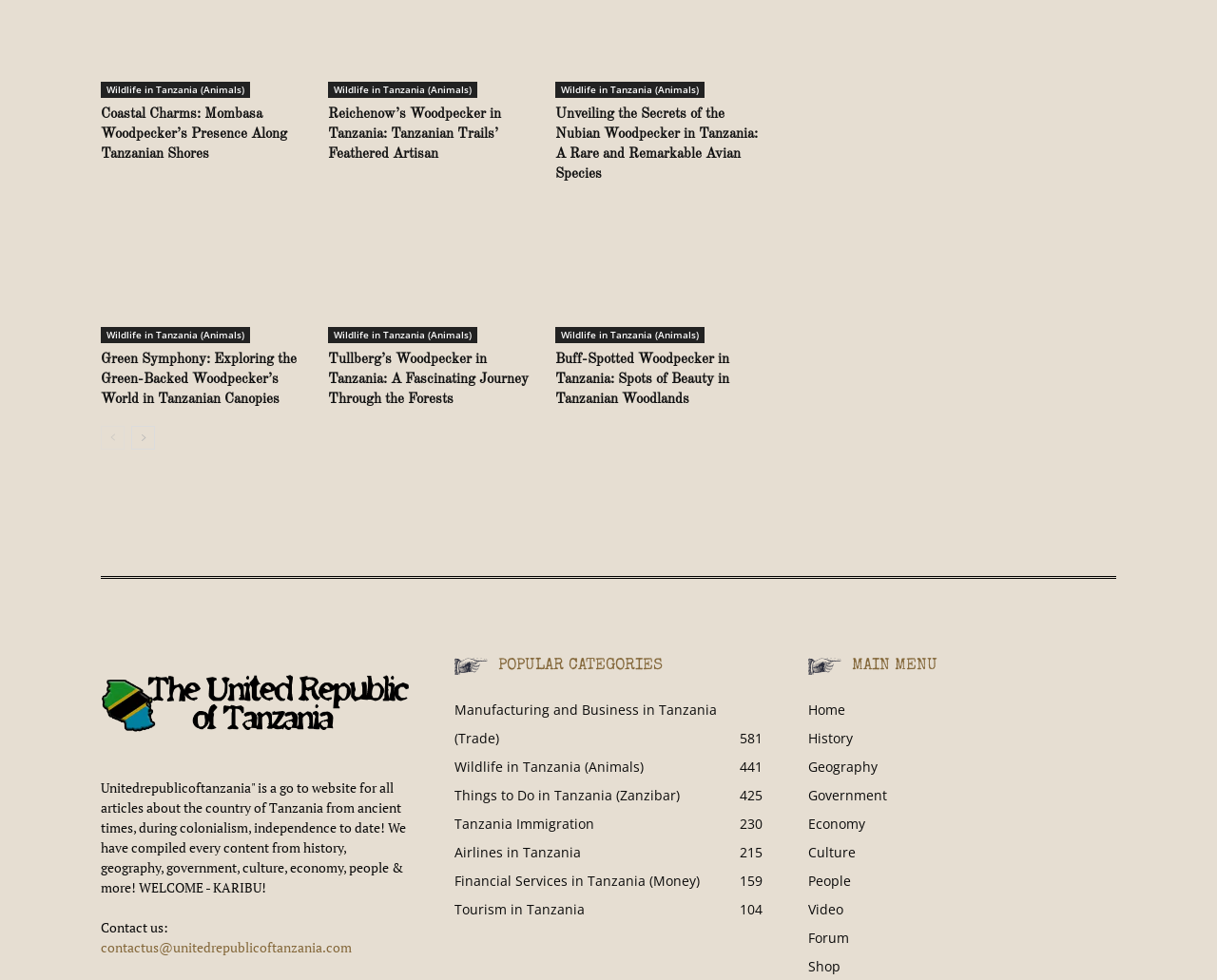Refer to the image and provide an in-depth answer to the question: 
What is the contact email address of the website?

I can see a link with the text 'Contact us:' and an email address 'contactus@unitedrepublicoftanzania.com' below it. This suggests that the contact email address of the website is contactus@unitedrepublicoftanzania.com.